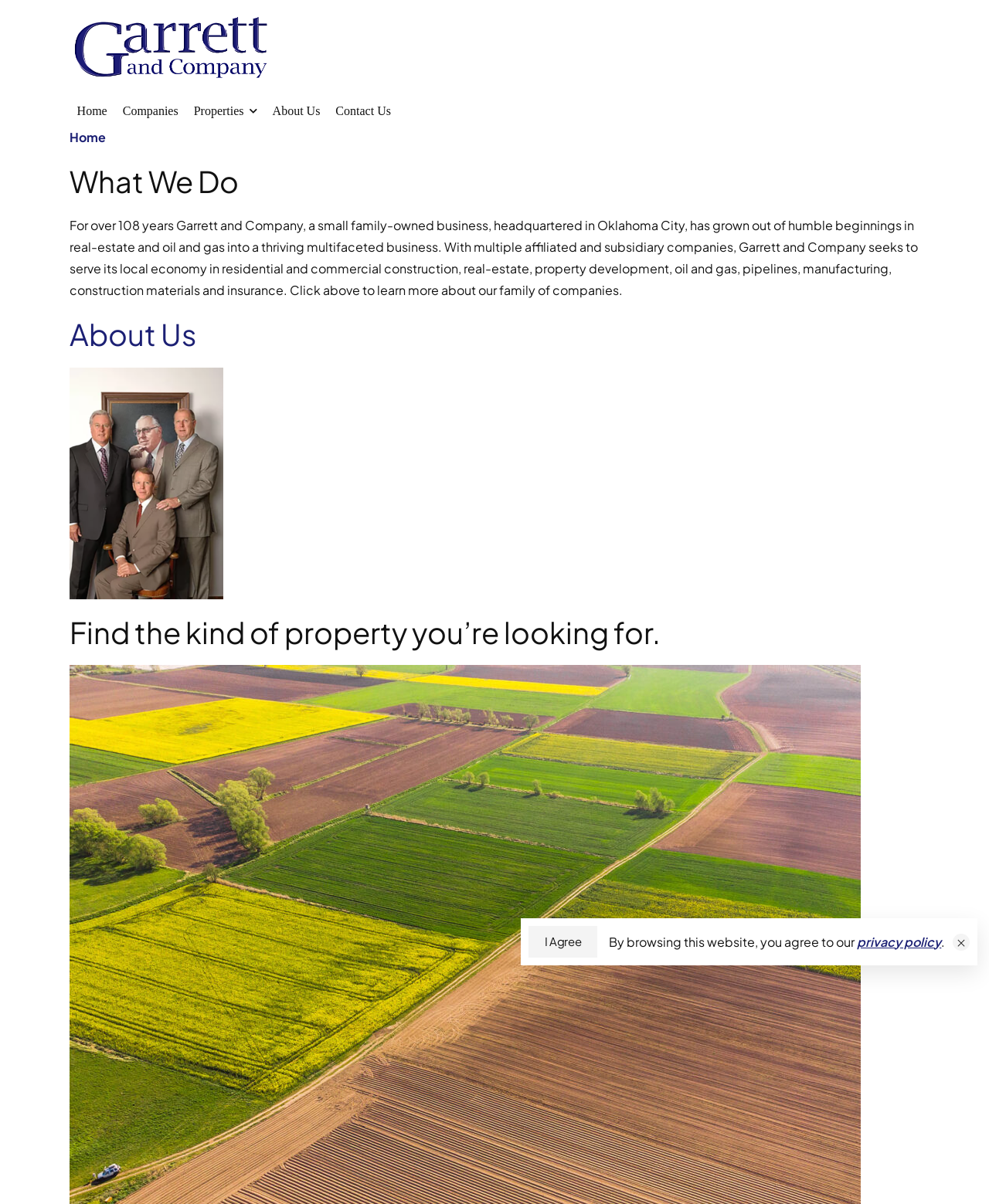Find the bounding box coordinates for the UI element that matches this description: "Home".

[0.07, 0.107, 0.107, 0.121]